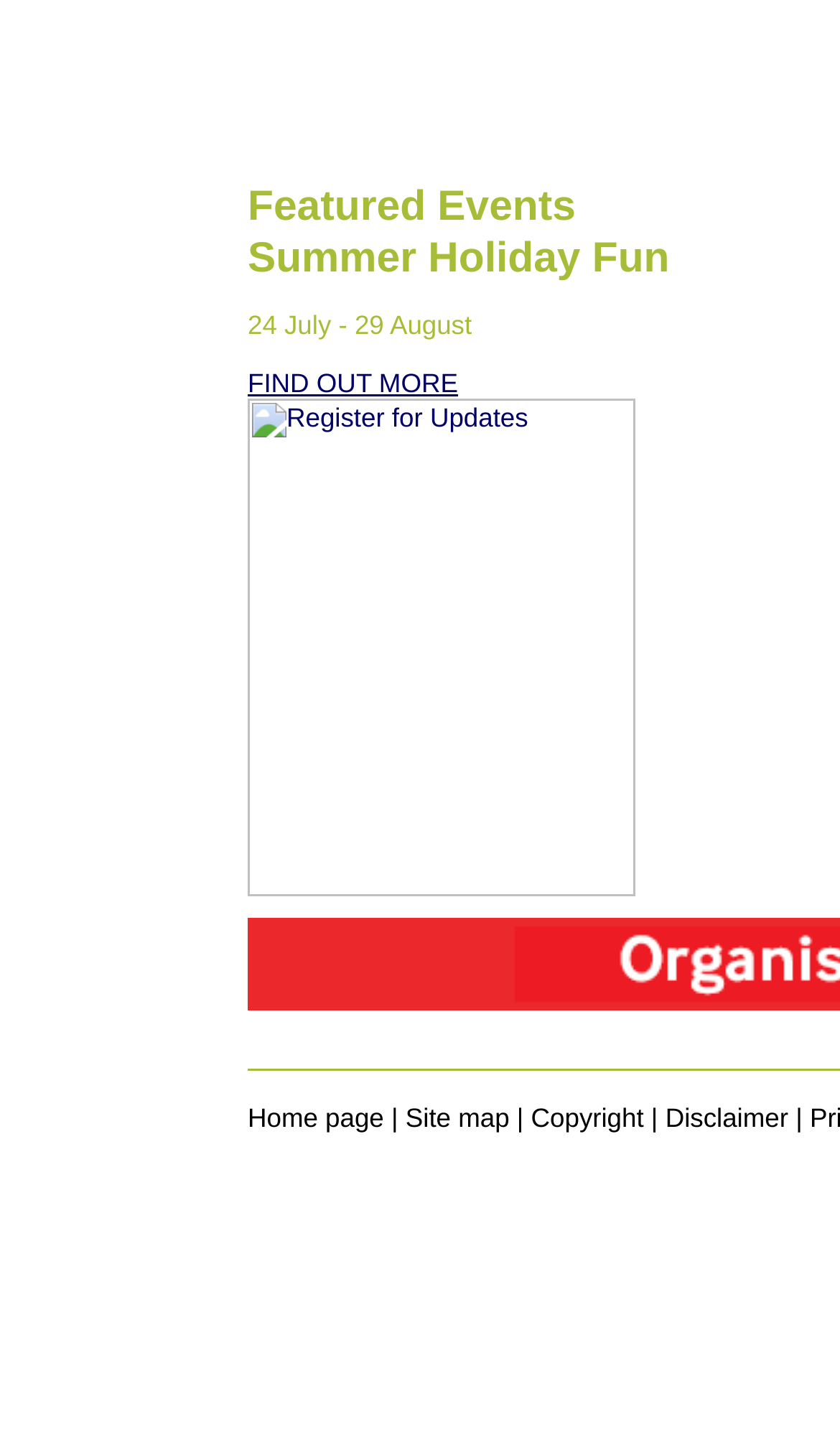What is the date range mentioned on the webpage?
Using the image, provide a concise answer in one word or a short phrase.

24 July - 29 August